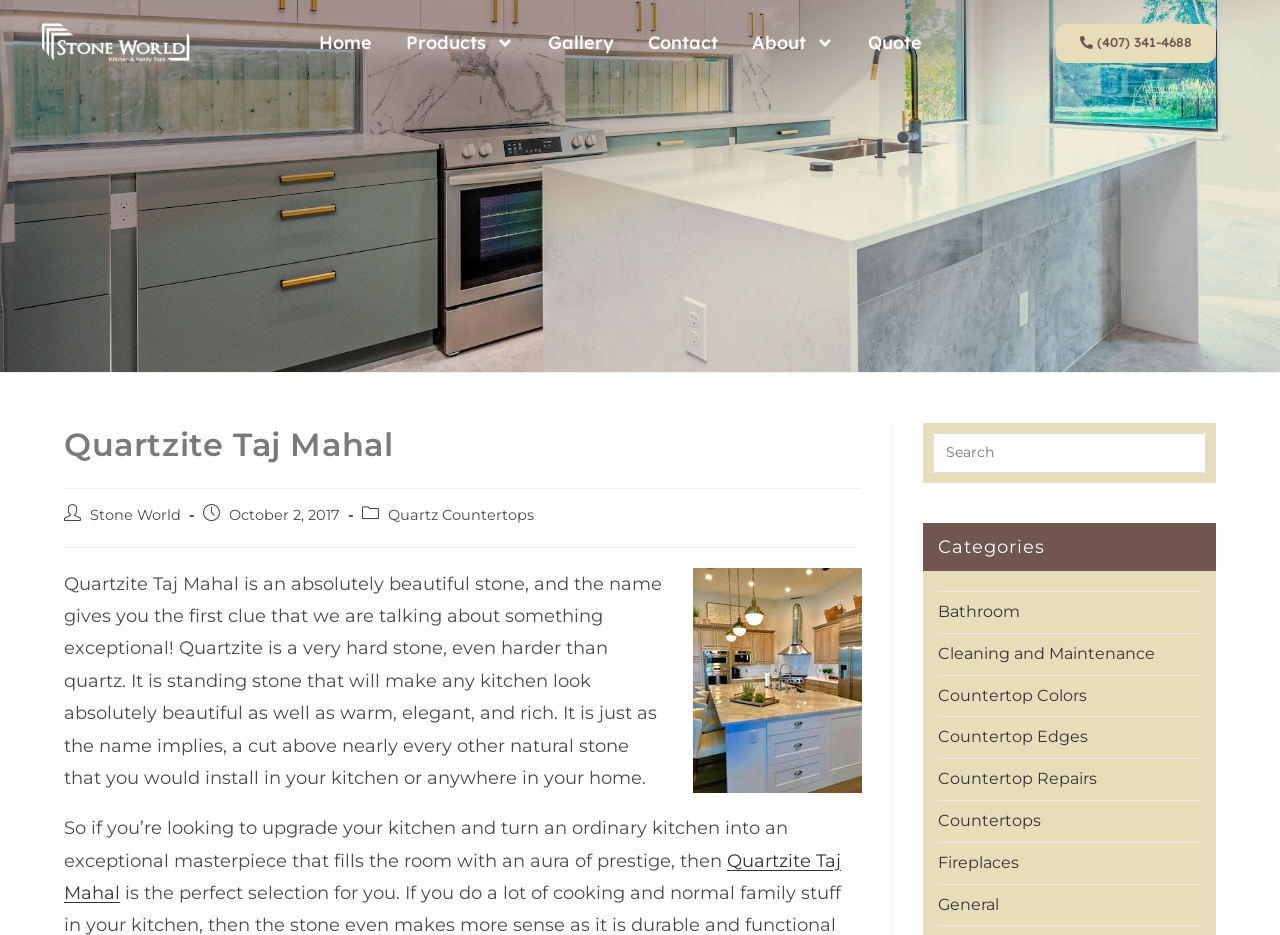Explain the webpage in detail.

This webpage is about Quartzite Taj Mahal, a type of stone. At the top, there are seven links: an empty link, followed by "Home", "Products", "Gallery", "Contact", "About", and "Quote". The "Products" and "About" links have popup menus. 

Below the links, there is a header section with the title "Quartzite Taj Mahal" and a phone number "(407) 341-4688". To the right of the phone number, there are three links: "Stone World", "October 2, 2017", and "Quartz Countertops". 

Below the header section, there is a large image of Quartzite Taj Mahal, accompanied by a descriptive text that explains the characteristics and benefits of this type of stone. The text is divided into two paragraphs. 

To the right of the image, there is a search box with a label "Search this website". Below the search box, there is a heading "Categories" followed by eight links: "Bathroom", "Cleaning and Maintenance", "Countertop Colors", "Countertop Edges", "Countertop Repairs", "Countertops", "Fireplaces", and "General".